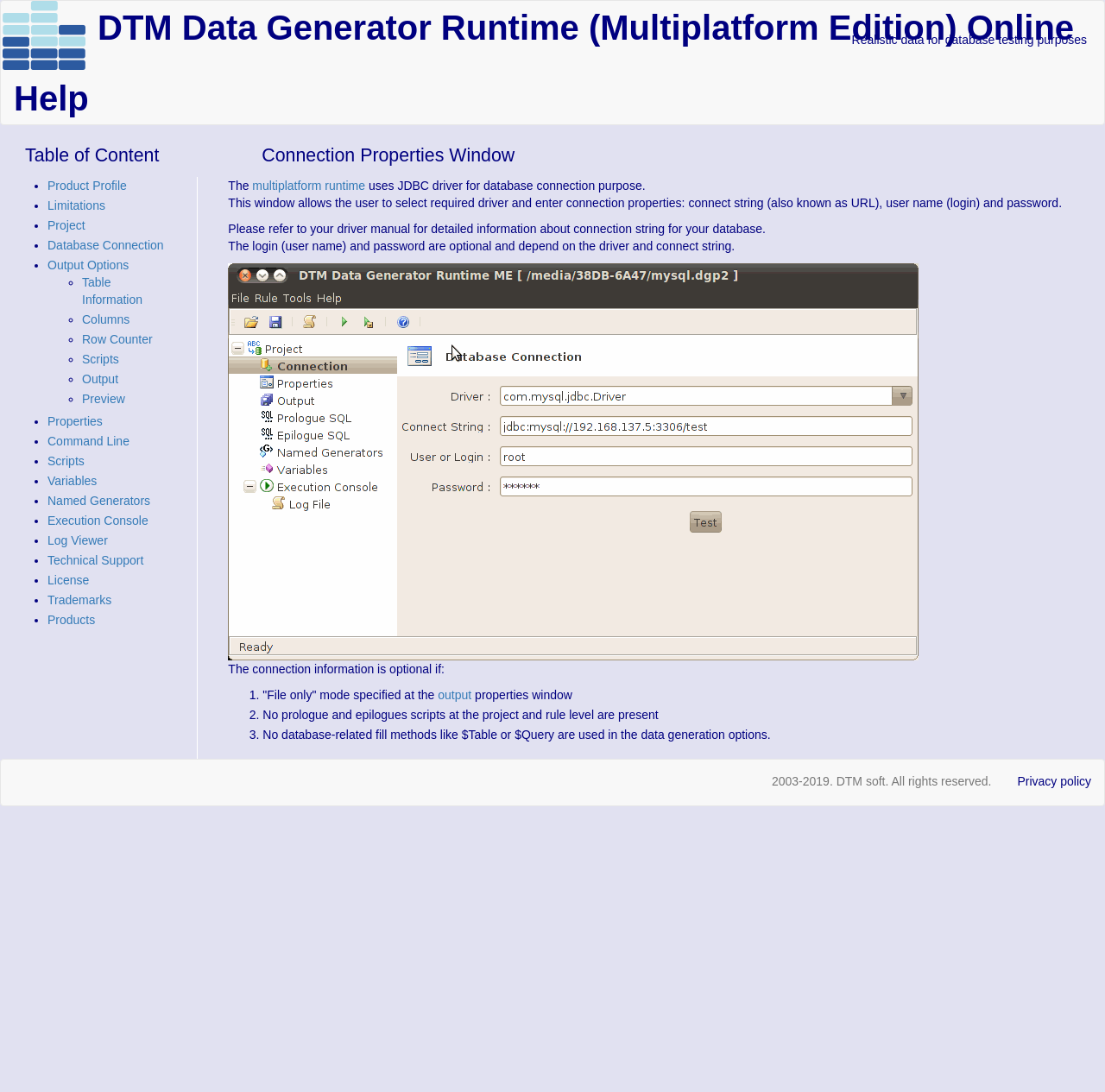What is optional if 'File only' mode is specified?
Answer the question with a single word or phrase by looking at the picture.

Connection information